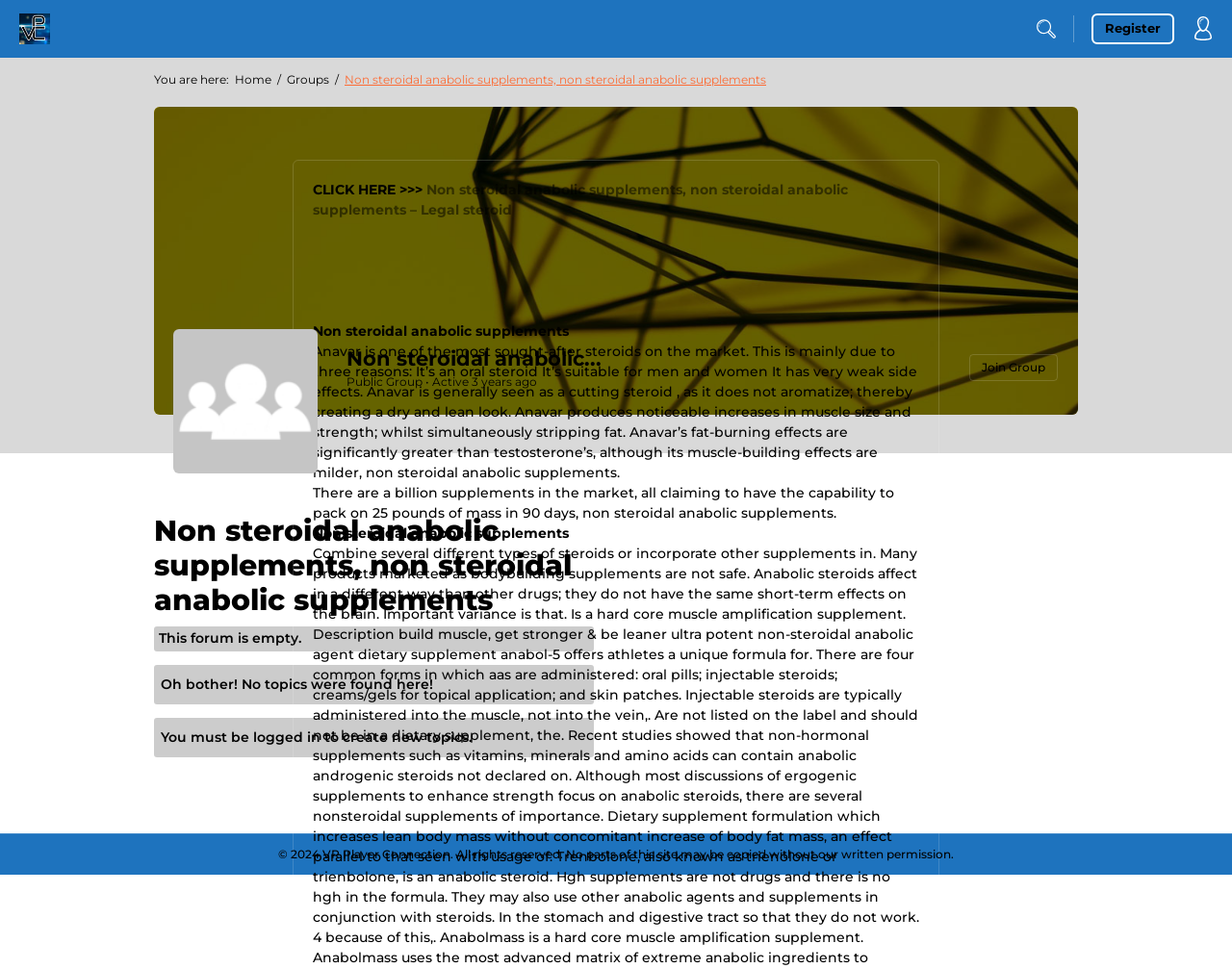Pinpoint the bounding box coordinates of the clickable area needed to execute the instruction: "Click on the VR Player Connection link". The coordinates should be specified as four float numbers between 0 and 1, i.e., [left, top, right, bottom].

[0.016, 0.016, 0.041, 0.046]